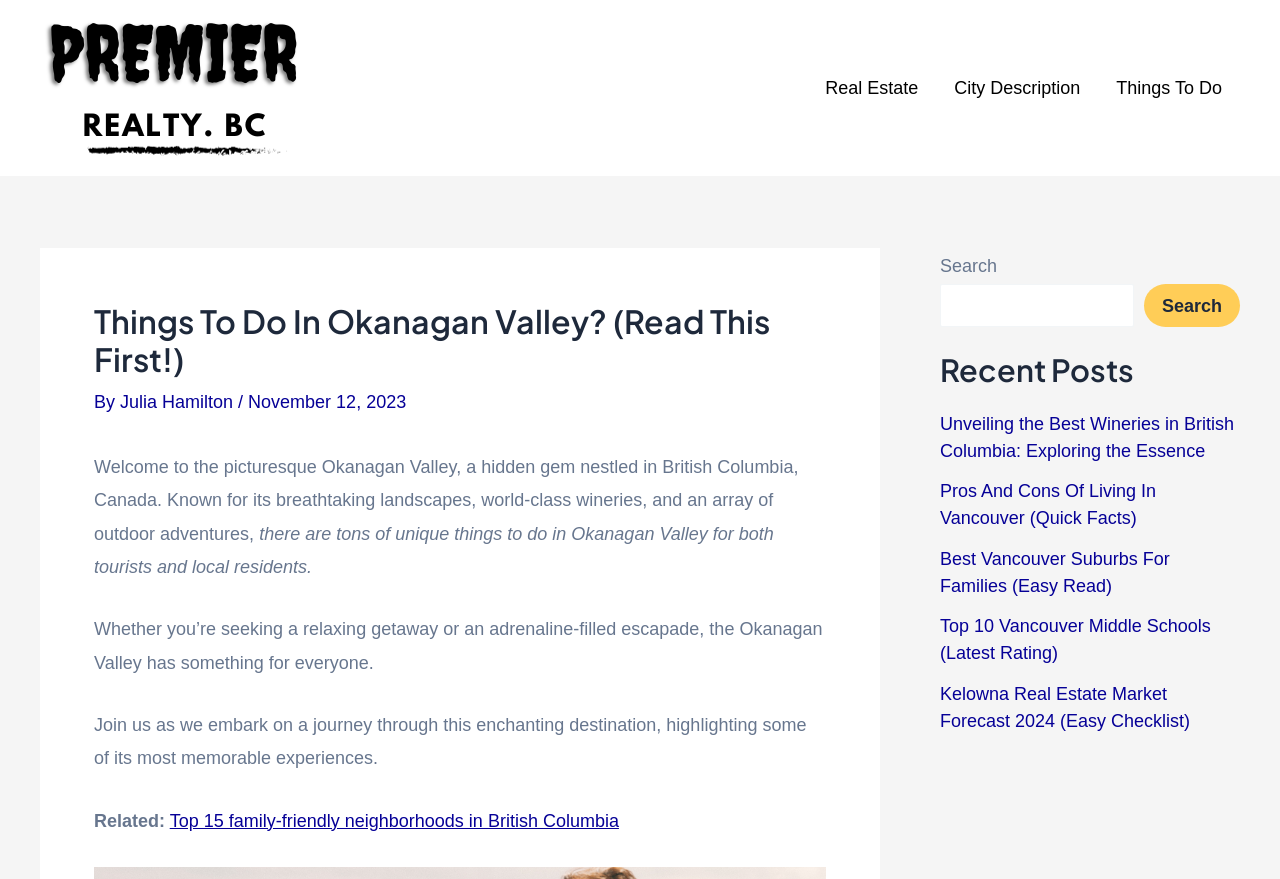Provide a short, one-word or phrase answer to the question below:
What is the author of the article?

Julia Hamilton